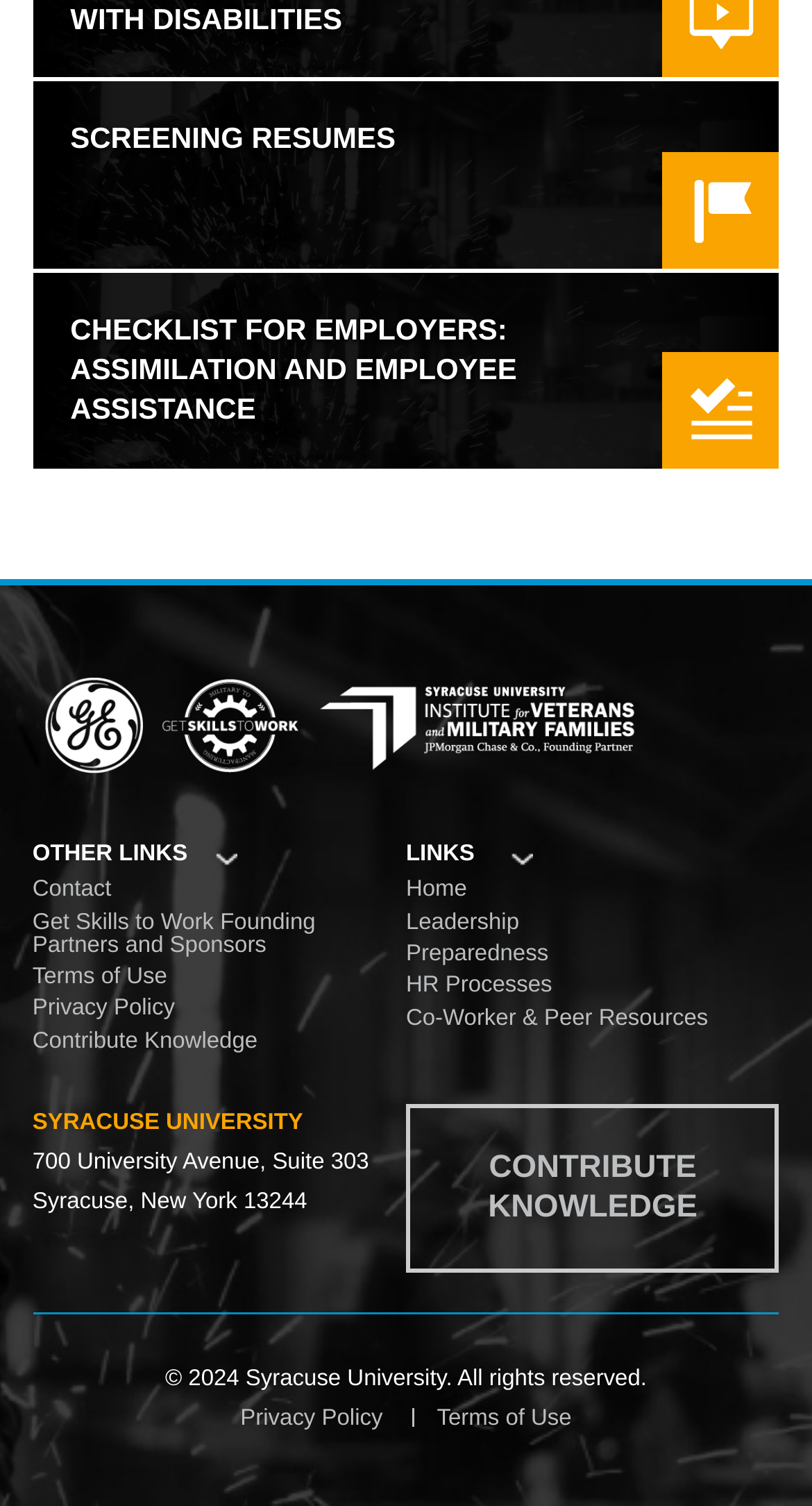Answer the question briefly using a single word or phrase: 
How many headings are there on the webpage?

2